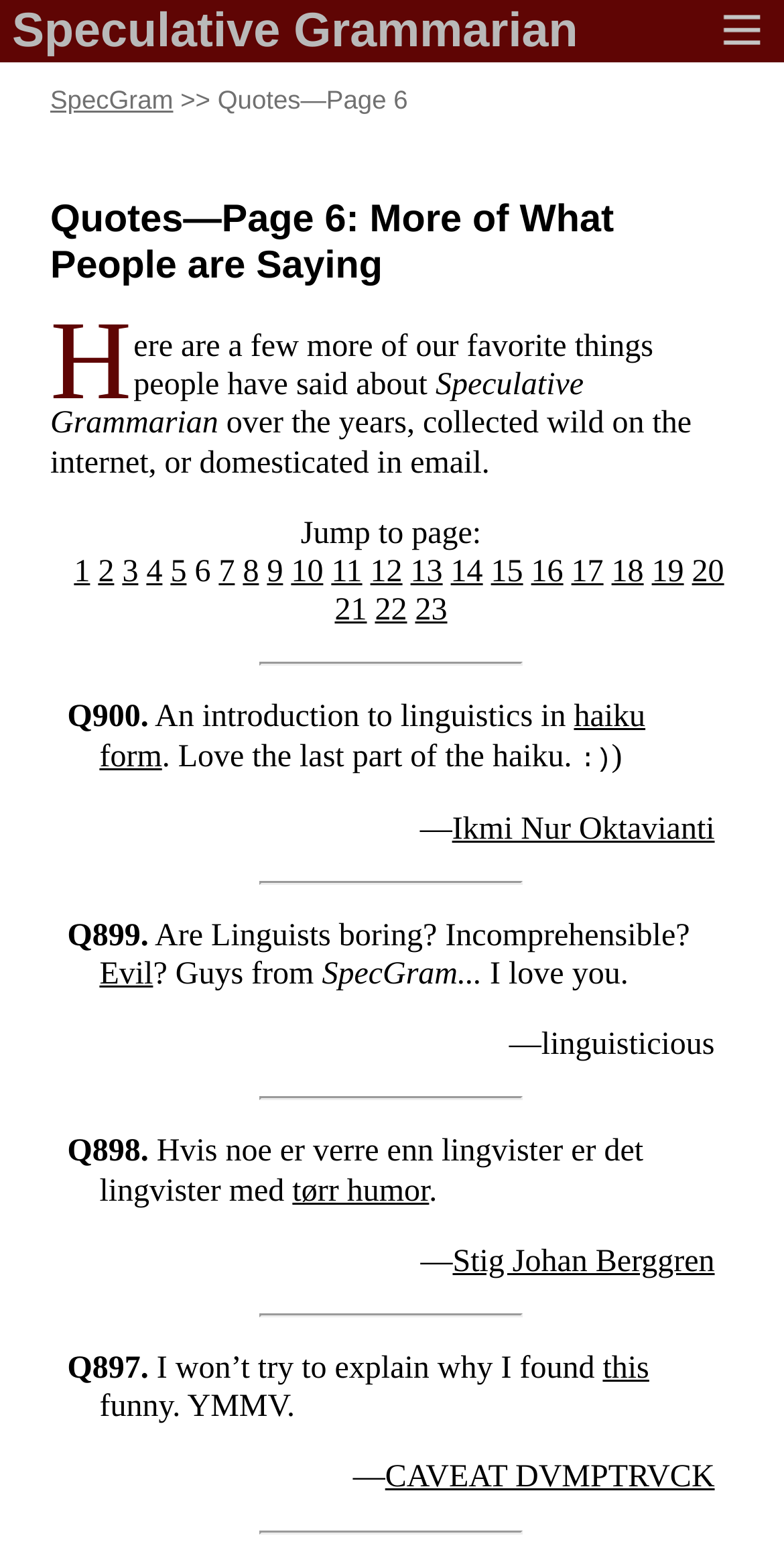Please predict the bounding box coordinates (top-left x, top-left y, bottom-right x, bottom-right y) for the UI element in the screenshot that fits the description: tørr humor

[0.373, 0.756, 0.547, 0.778]